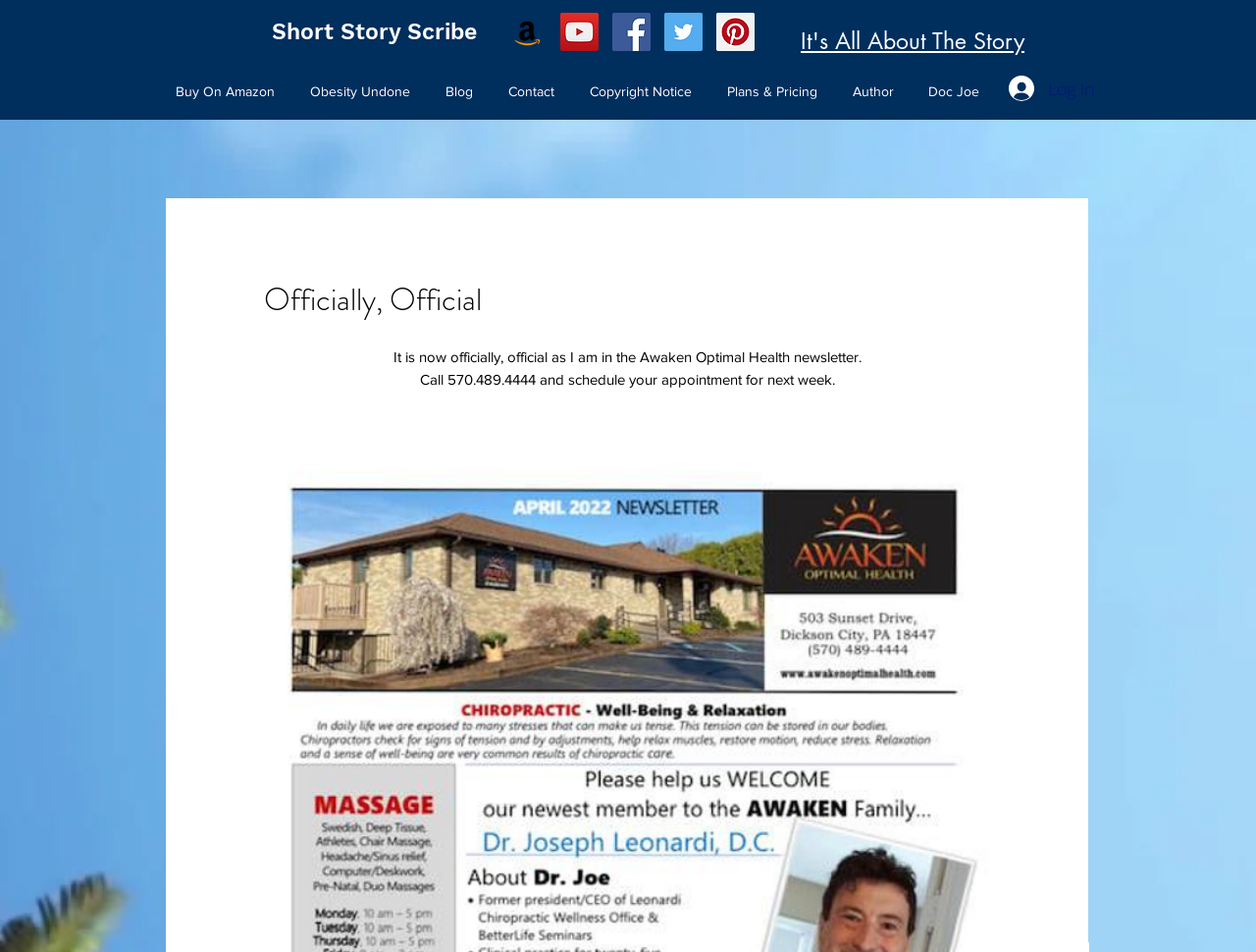Give a detailed account of the webpage.

The webpage has a heading "Short Story Scribe" at the top left corner, with a link to the same title right below it. To the right of this heading, there is a social bar with five social media icons, including Amazon, YouTube, Facebook, Twitter, and Pinterest, each with a link and an image.

Below the social bar, there is a heading "It's All About The Story" at the top center of the page, with a link to the same title right below it. 

On the left side of the page, there is a navigation menu labeled "Site" with eight links, including "Buy On Amazon", "Obesity Undone", "Blog", "Contact", "Copyright Notice", "Plans & Pricing", "Author", and "Doc Joe". 

At the top right corner, there is a "Log In" button with an image. 

The main content of the page is a section with a heading "Officially, Official" at the top center. This section contains two paragraphs of text. The first paragraph reads "It is now officially, official as I am in the Awaken Optimal Health newsletter." The second paragraph reads "Call 570.489.4444 and schedule your appointment for next week."